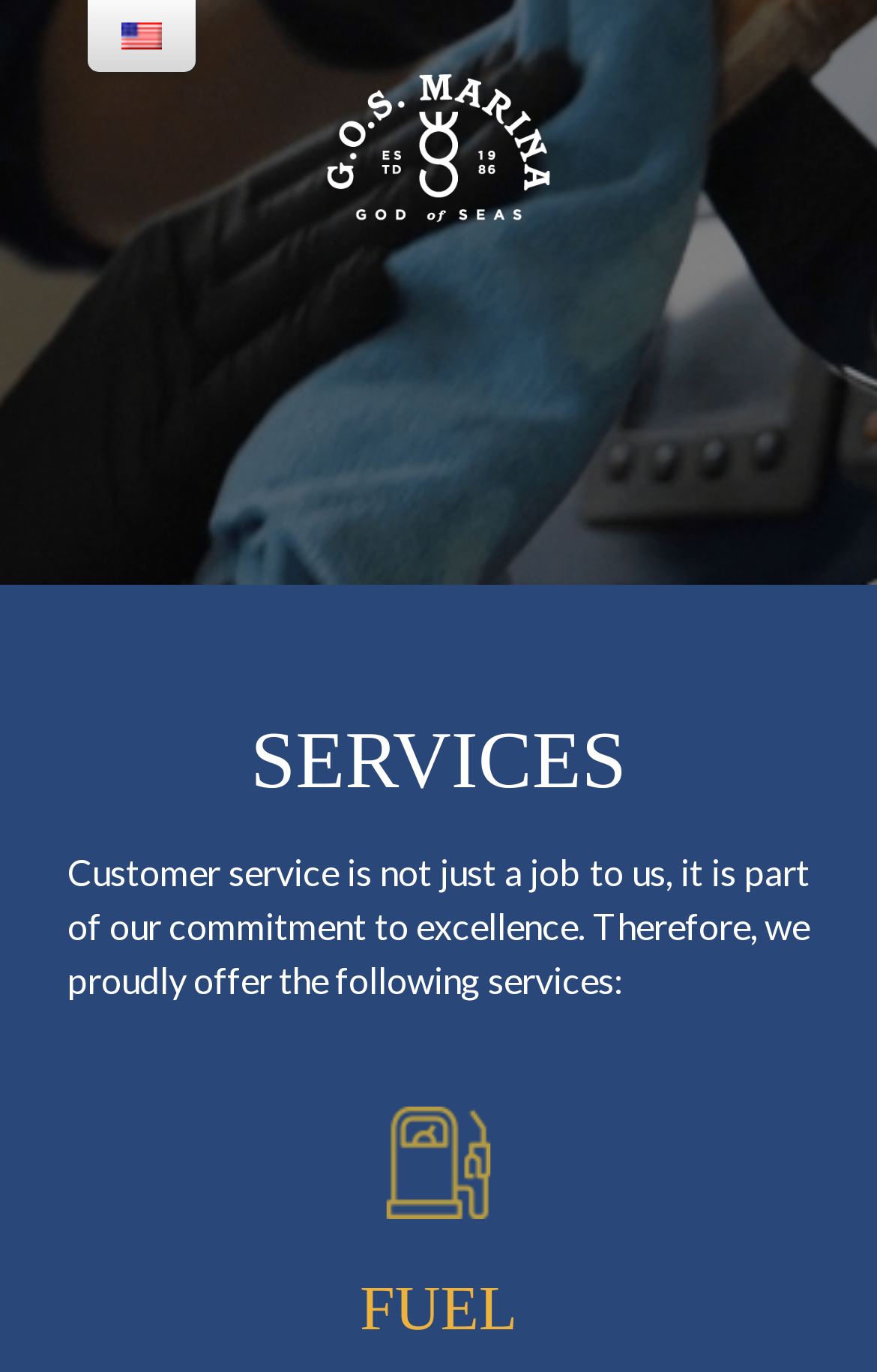Please study the image and answer the question comprehensively:
What is the main service offered?

Based on the webpage, the main service offered is fuel, as indicated by the heading 'FUEL' and the image below it, which suggests a fuel dock.